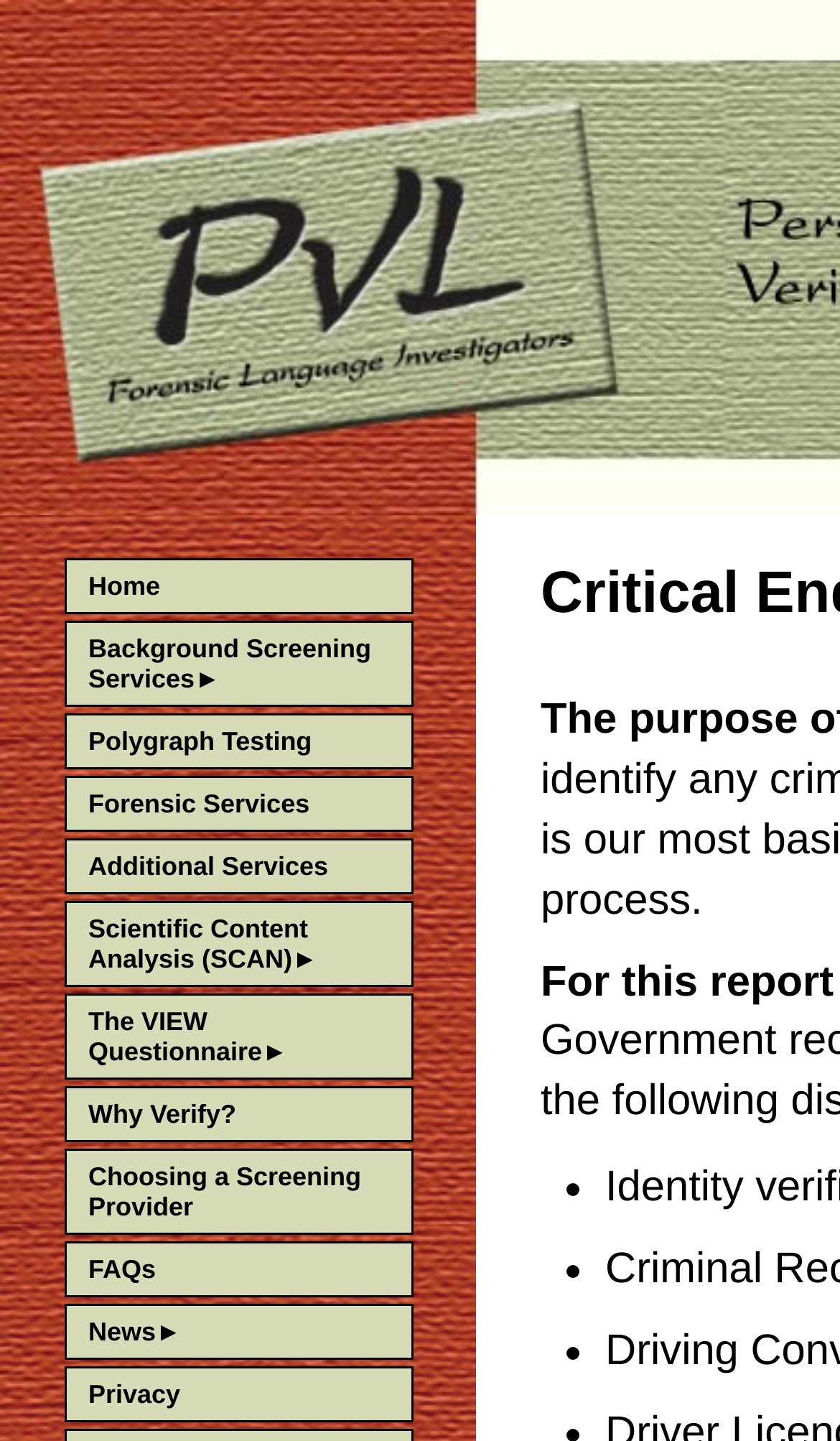Please indicate the bounding box coordinates for the clickable area to complete the following task: "Read about Why Verify". The coordinates should be specified as four float numbers between 0 and 1, i.e., [left, top, right, bottom].

[0.079, 0.755, 0.49, 0.791]